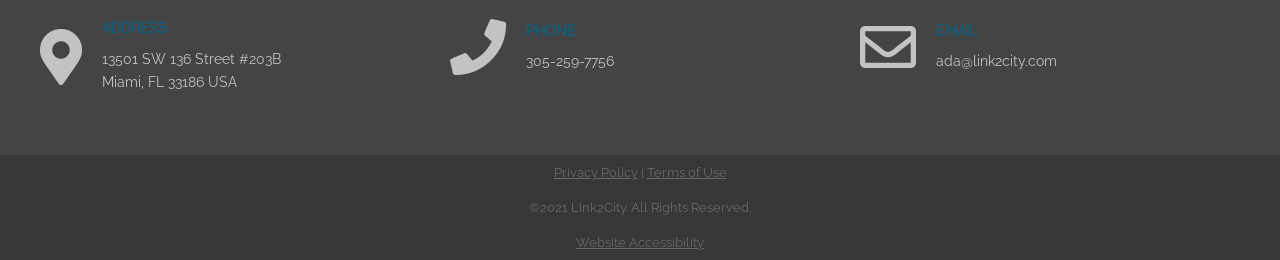Locate the bounding box coordinates of the clickable region necessary to complete the following instruction: "send an email". Provide the coordinates in the format of four float numbers between 0 and 1, i.e., [left, top, right, bottom].

[0.672, 0.074, 0.969, 0.293]